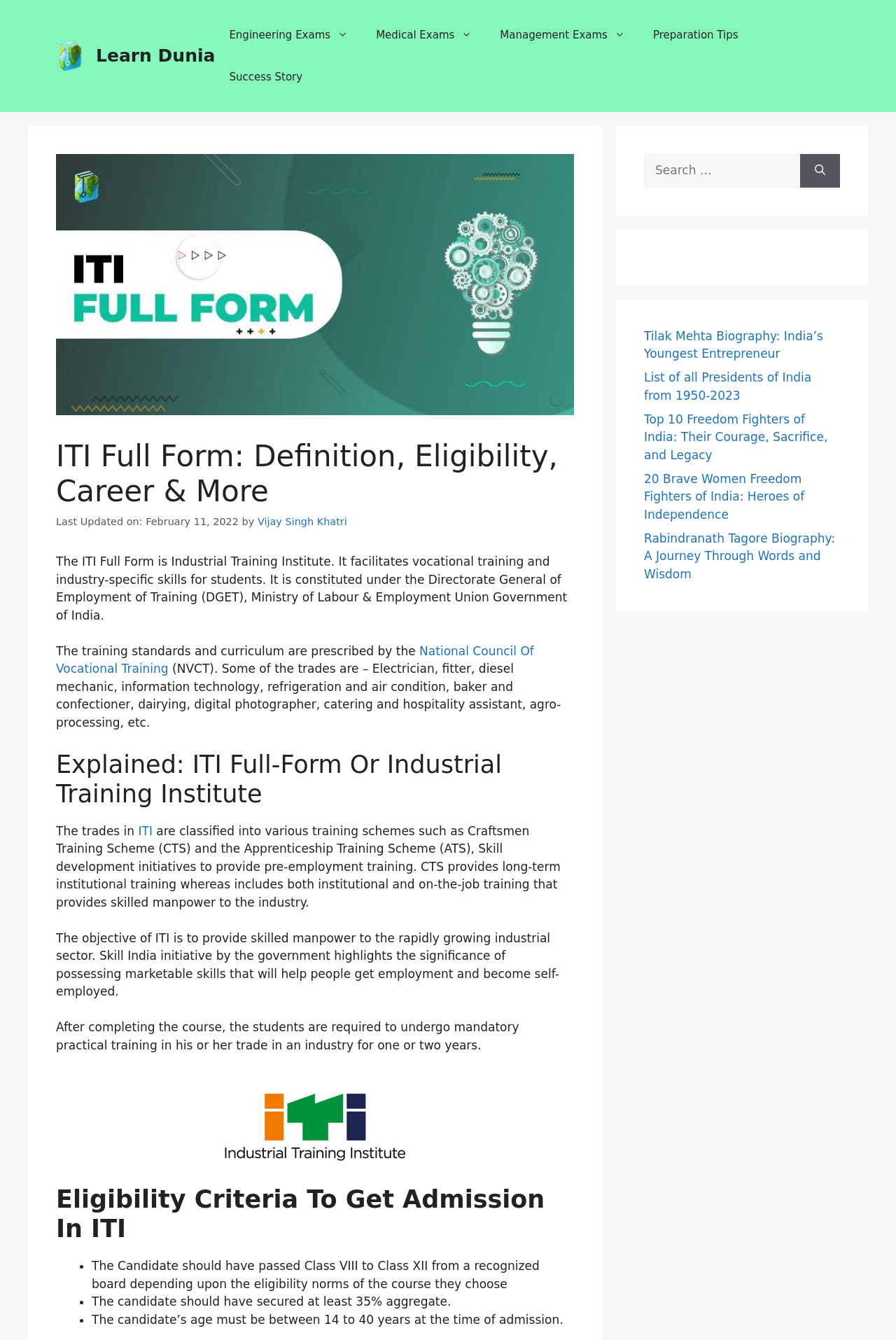Who is the author of the article?
Based on the visual information, provide a detailed and comprehensive answer.

The author of the article is mentioned at the top of the webpage, which states 'Last Updated on: February 11, 2022 by Vijay Singh Khatri'.